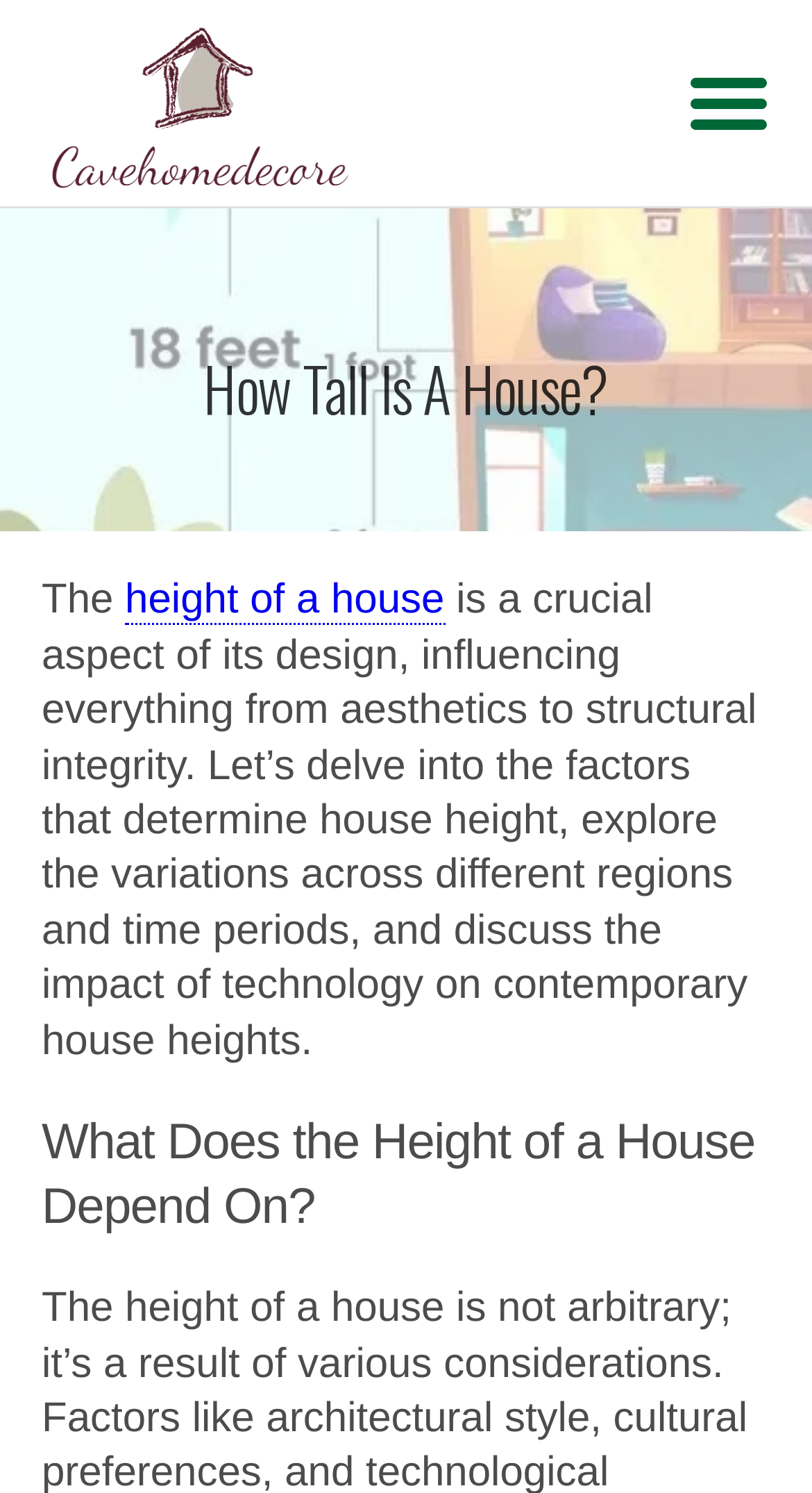Analyze the image and provide a detailed answer to the question: What is explored in the context of house height?

The webpage mentions that the variations in house height across different regions and time periods will be explored, indicating that the discussion will delve into how house heights differ in various parts of the world and at different points in history.